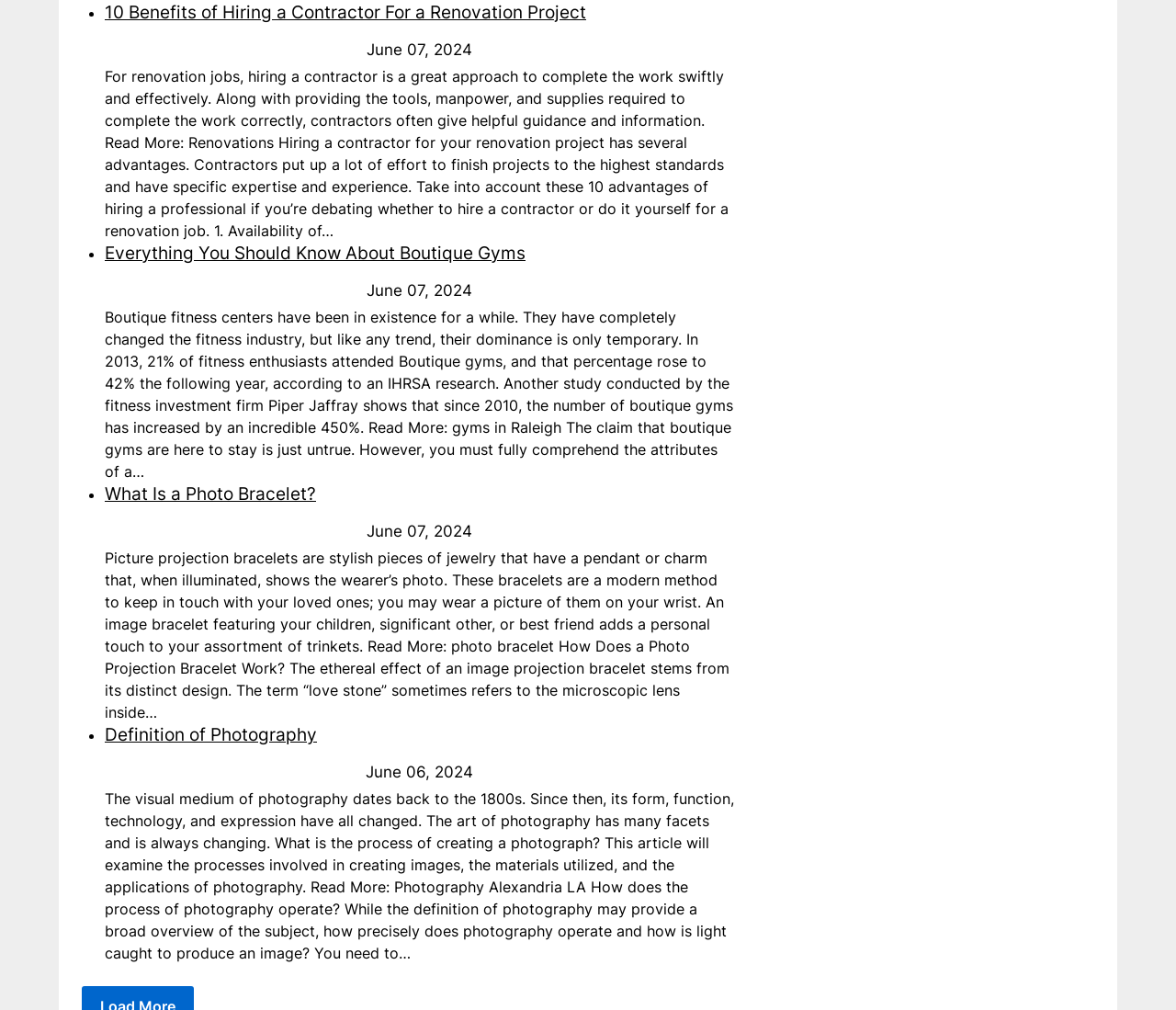What is the definition of photography?
Kindly answer the question with as much detail as you can.

Photography is a visual medium that dates back to the 1800s. It involves the process of creating images using light, and its form, function, technology, and expression have changed over time. The article explores the processes involved in creating images, the materials used, and the applications of photography.